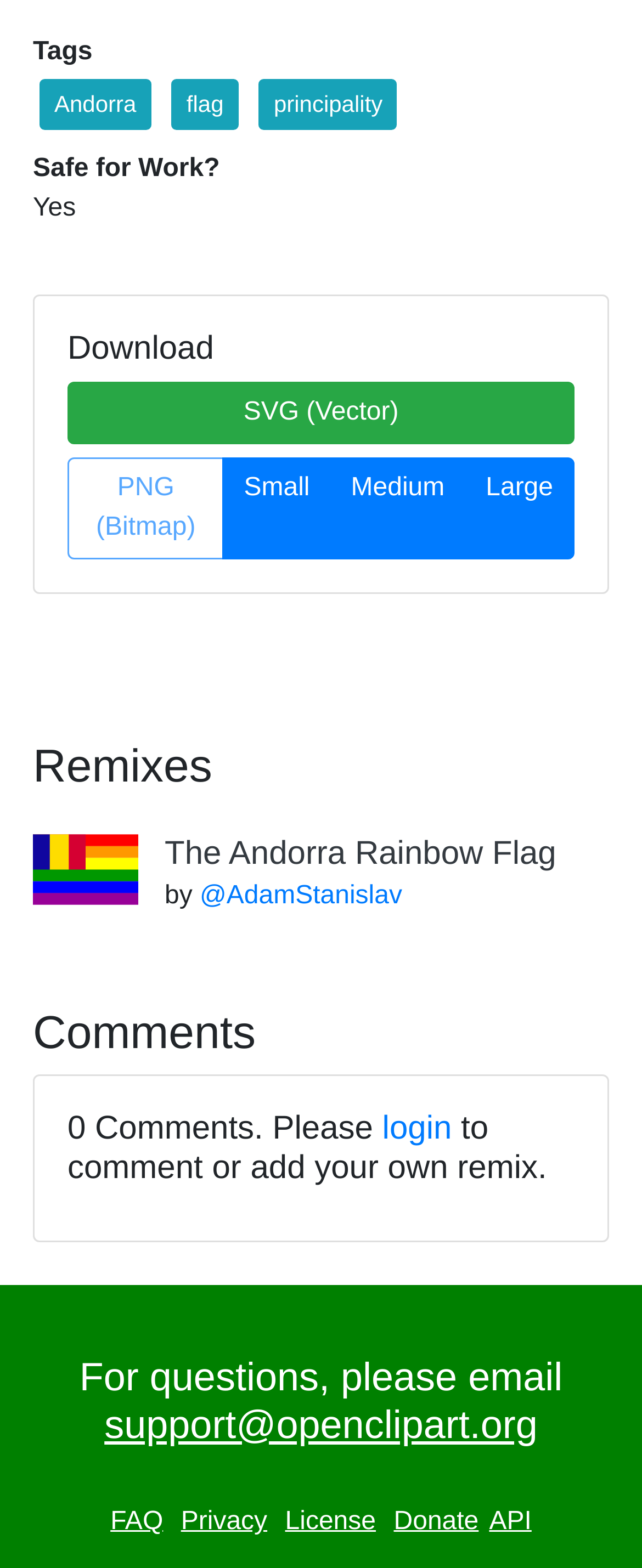Answer the question using only a single word or phrase: 
Is the PNG (Bitmap) download option available?

No